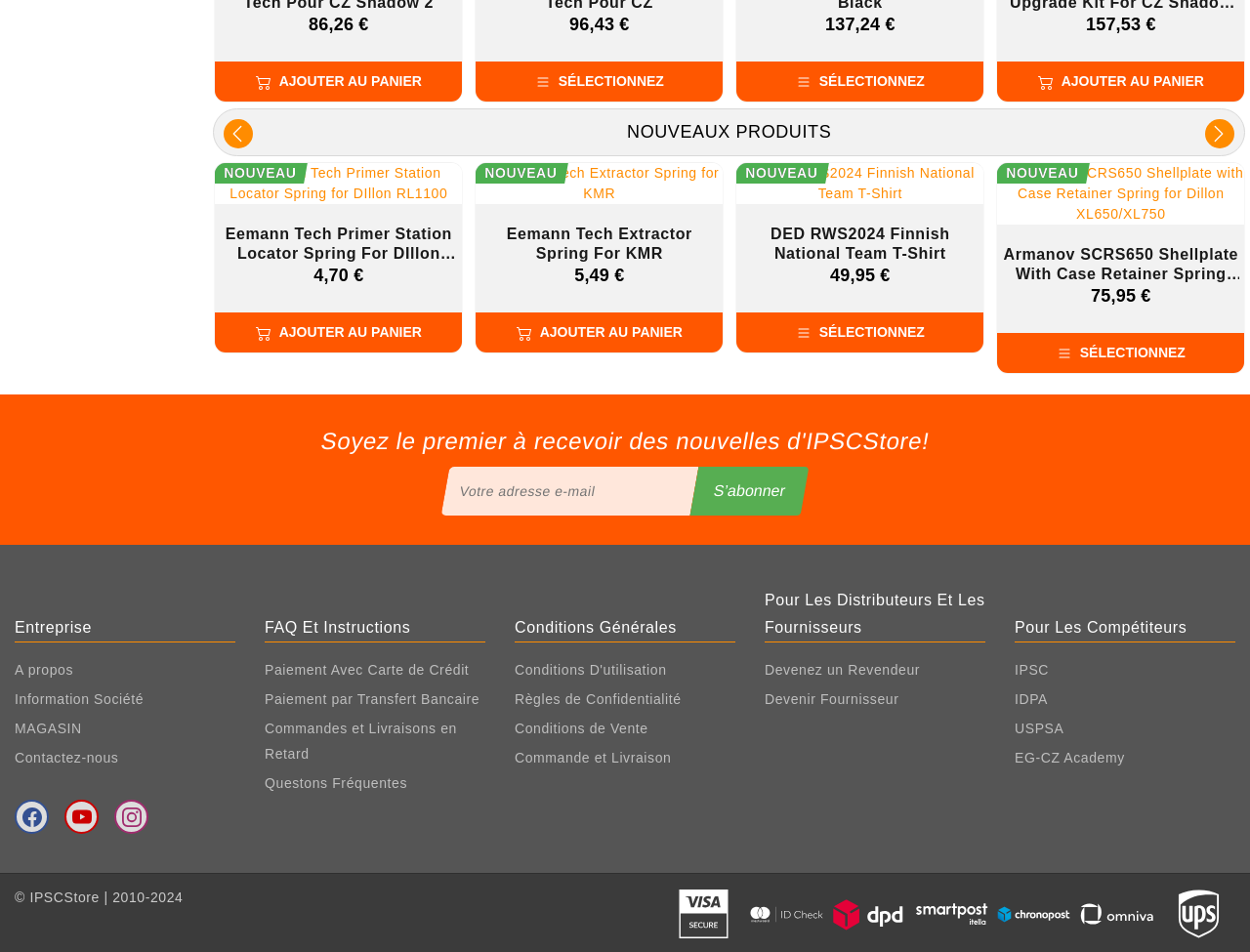Locate the bounding box coordinates of the element that should be clicked to execute the following instruction: "Select the 'SÉLECTIONNEZ' option".

[0.381, 0.065, 0.578, 0.107]